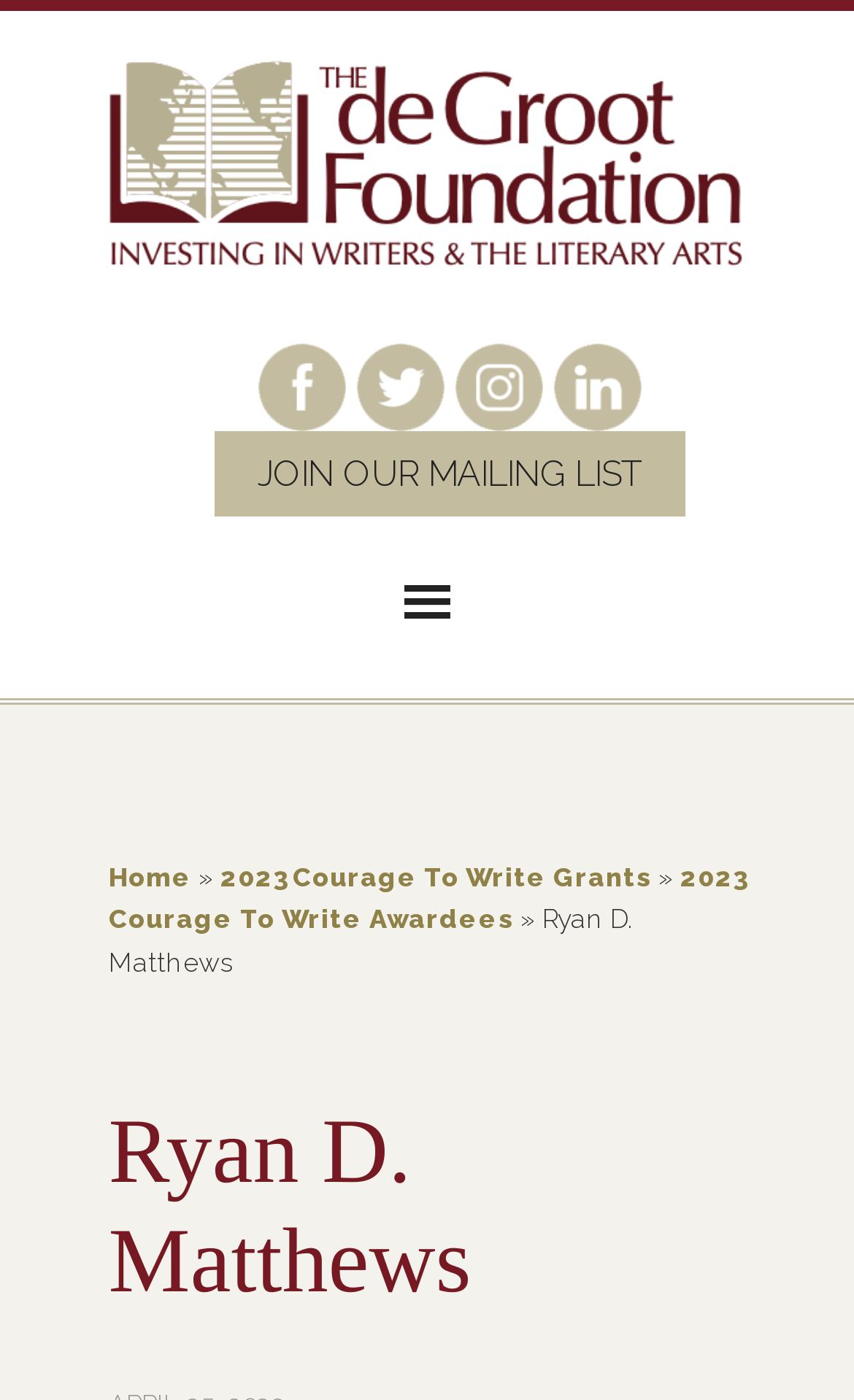Please give a one-word or short phrase response to the following question: 
How many links are in the main navigation?

4